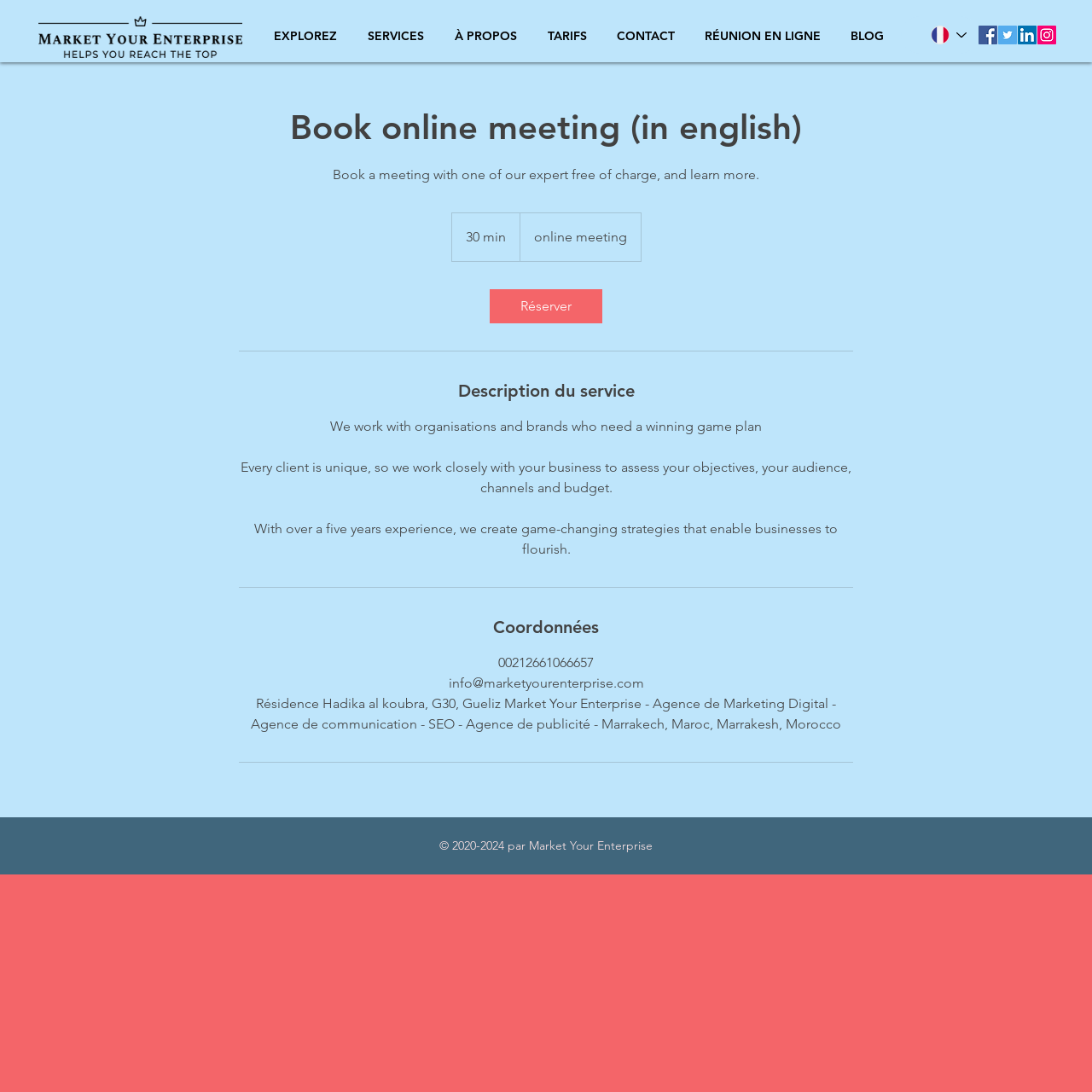Please pinpoint the bounding box coordinates for the region I should click to adhere to this instruction: "Book a meeting".

[0.448, 0.265, 0.552, 0.296]